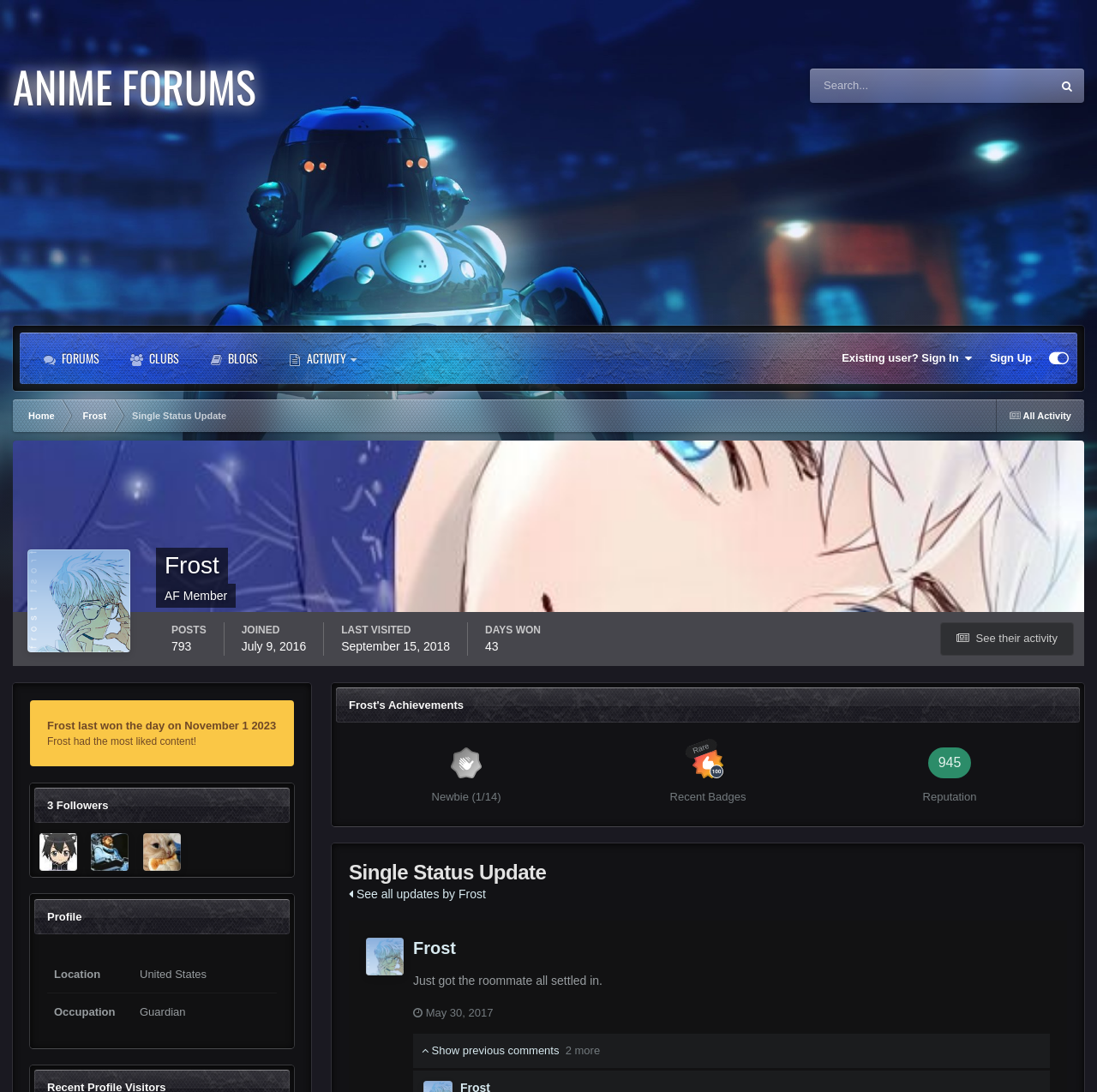Find the bounding box coordinates for the area you need to click to carry out the instruction: "Sign In". The coordinates should be four float numbers between 0 and 1, indicated as [left, top, right, bottom].

[0.759, 0.305, 0.894, 0.352]